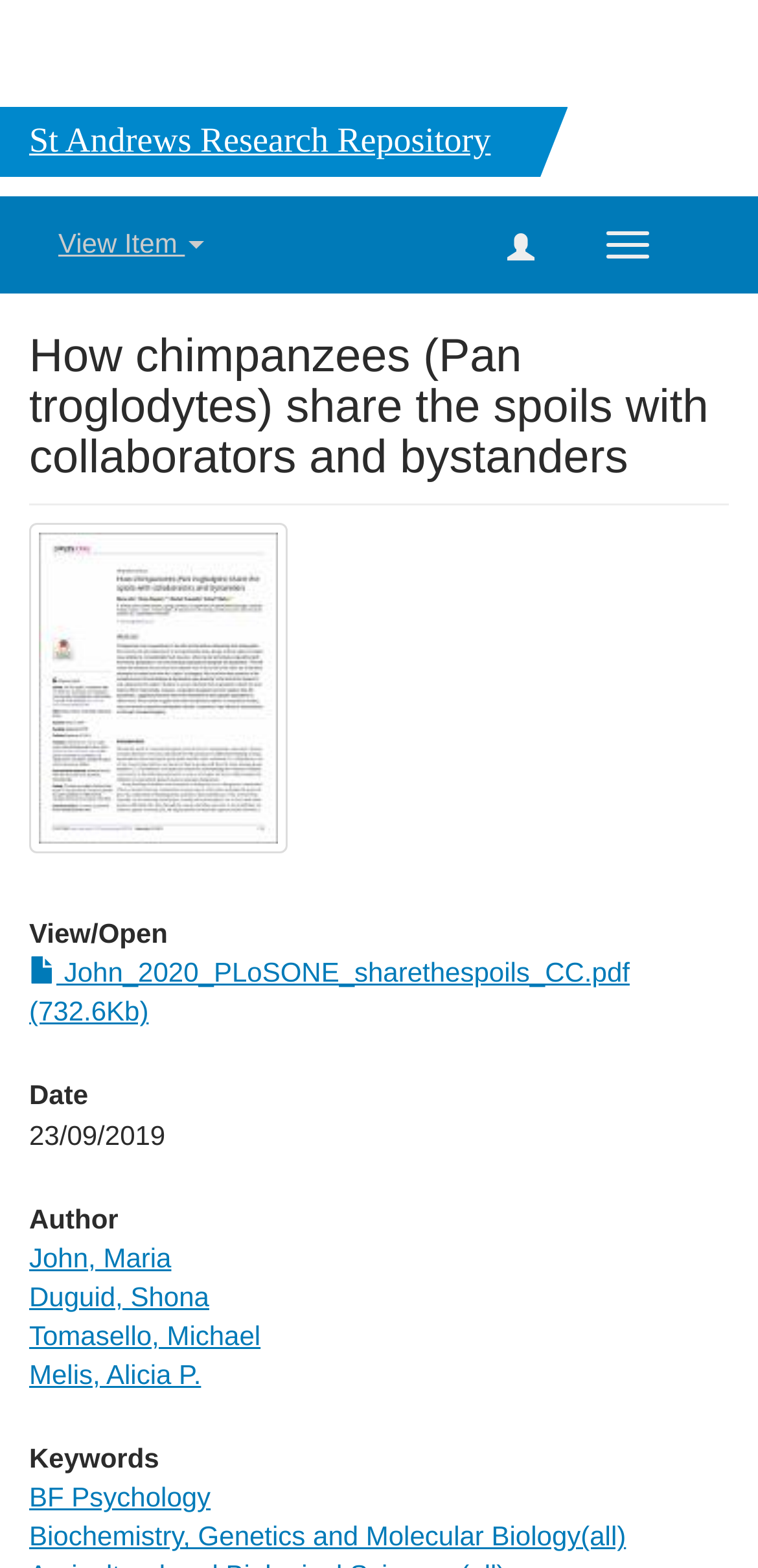Please give the bounding box coordinates of the area that should be clicked to fulfill the following instruction: "Explore the keyword BF Psychology". The coordinates should be in the format of four float numbers from 0 to 1, i.e., [left, top, right, bottom].

[0.038, 0.945, 0.278, 0.965]